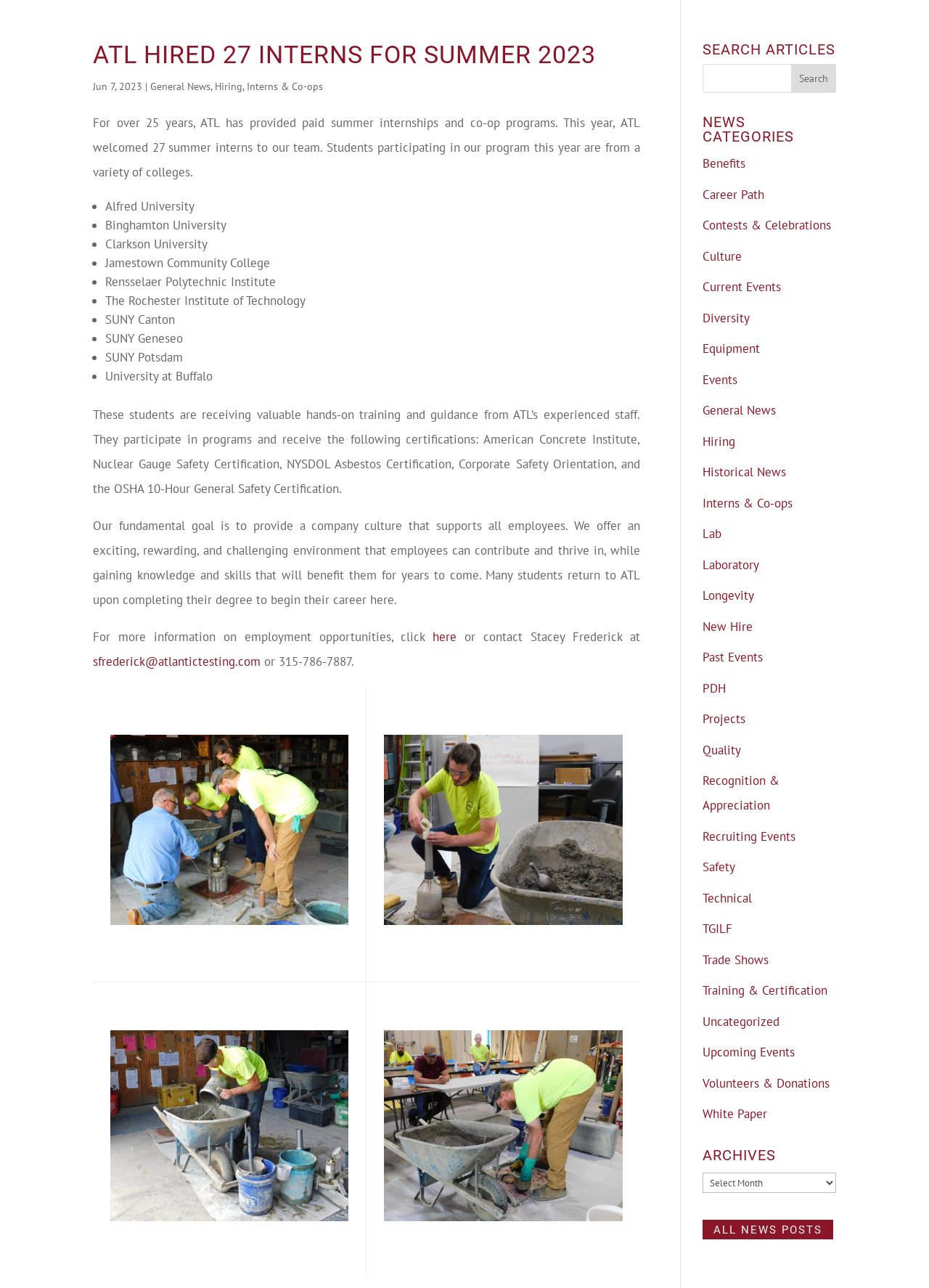Offer a detailed account of what is visible on the webpage.

The webpage is about Atlantic Testing Laboratories (ATL) hiring 27 interns for summer 2023. At the top, there is a heading that reads "ATL HIRED 27 INTERNS FOR SUMMER 2023" followed by the date "Jun 7, 2023" and a series of links to categories such as "General News", "Hiring", and "Interns & Co-ops".

Below the heading, there is a paragraph that explains ATL's internship program, which has been running for over 25 years. The program provides paid summer internships and co-op programs to students from various colleges. This year, 27 students from colleges such as Alfred University, Binghamton University, and Clarkson University are participating in the program.

The webpage also lists the certifications that the students will receive, including American Concrete Institute, Nuclear Gauge Safety Certification, and OSHA 10-Hour General Safety Certification. Additionally, there is a paragraph that describes ATL's company culture and its goal to provide a rewarding and challenging environment for its employees.

On the right side of the webpage, there is a search bar with a "Search" button, followed by a list of news categories such as "Benefits", "Career Path", "Contests & Celebrations", and "Culture". There is also a section titled "ARCHIVES" at the bottom right corner of the webpage.

At the bottom of the webpage, there is a table with two rows, but the contents of the table are not specified. There are also several links to employment opportunities and contact information for Stacey Frederick, who can be reached via email or phone number.